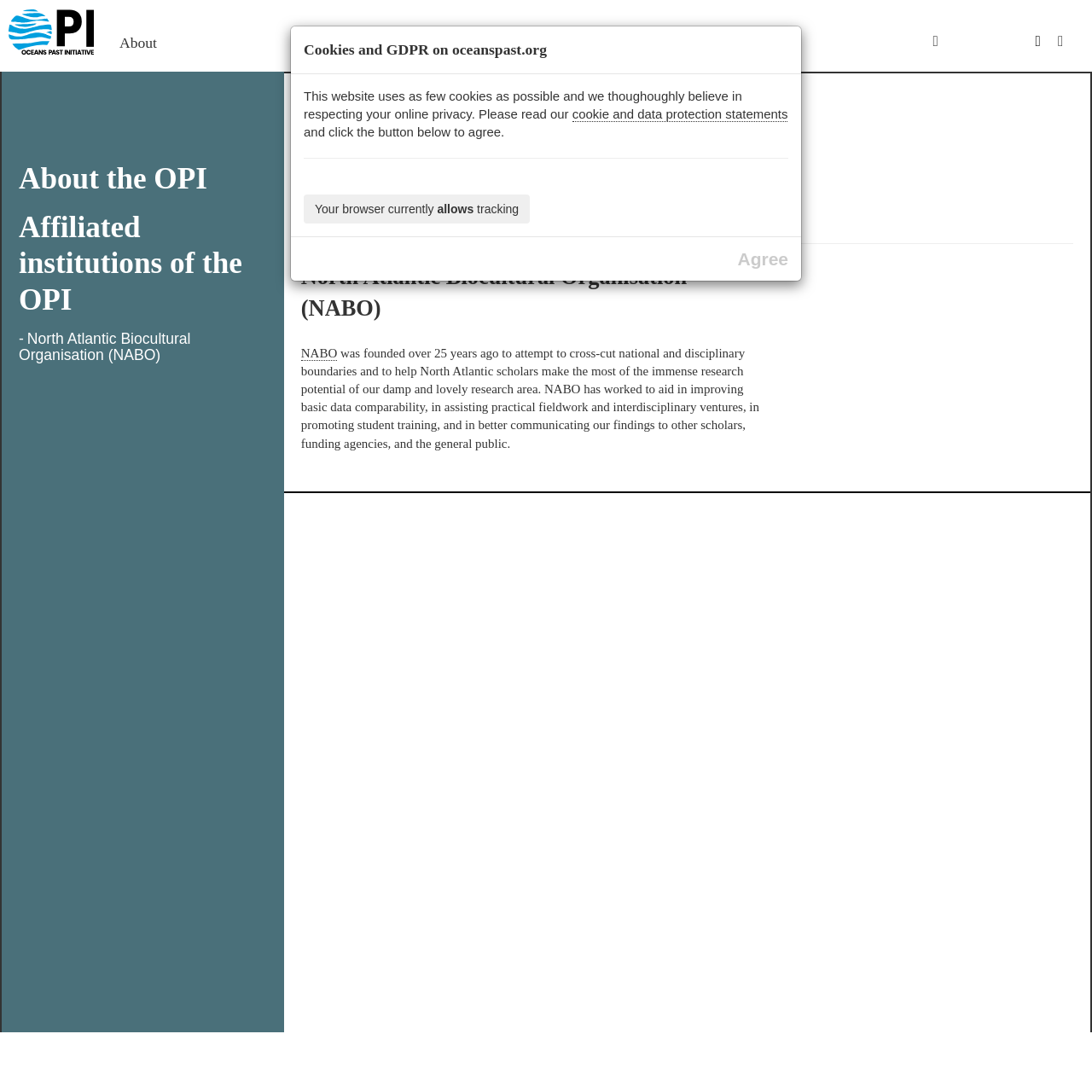What is the purpose of the 'Agree' button?
Refer to the image and provide a thorough answer to the question.

I inferred this answer by looking at the dialog box with the heading 'Cookies and GDPR on oceanspast.org', which suggests that the 'Agree' button is related to agreeing to the website's cookie and data protection policies.